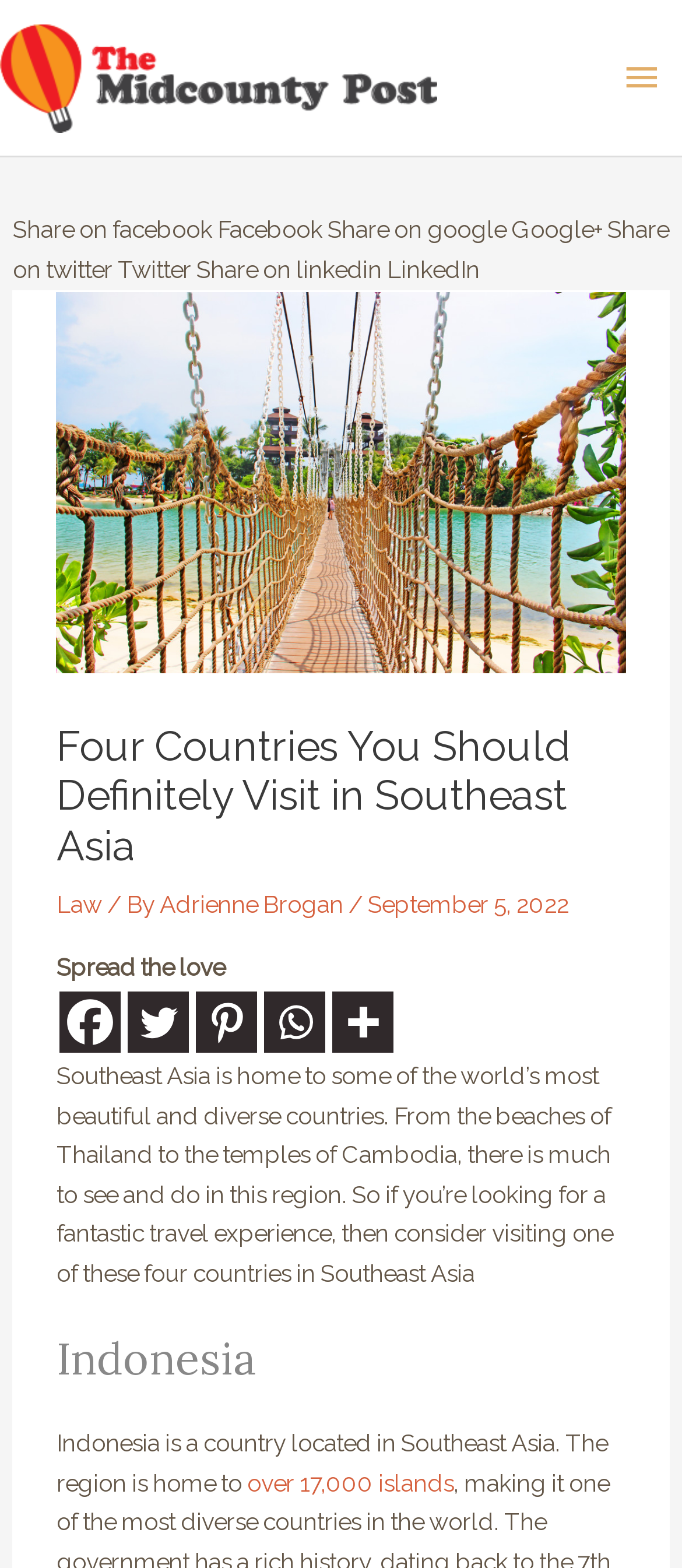Please determine the bounding box coordinates of the area that needs to be clicked to complete this task: 'Learn more about Law'. The coordinates must be four float numbers between 0 and 1, formatted as [left, top, right, bottom].

[0.083, 0.568, 0.15, 0.586]